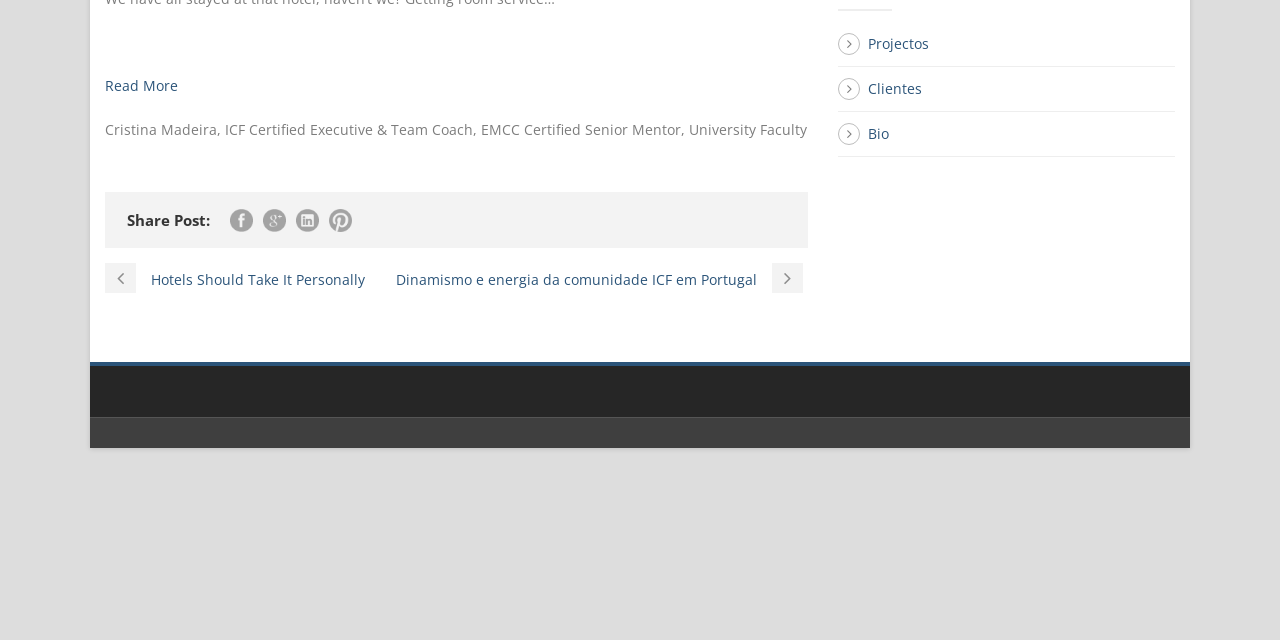Extract the bounding box for the UI element that matches this description: "Hotels Should Take It Personally".

[0.082, 0.422, 0.285, 0.451]